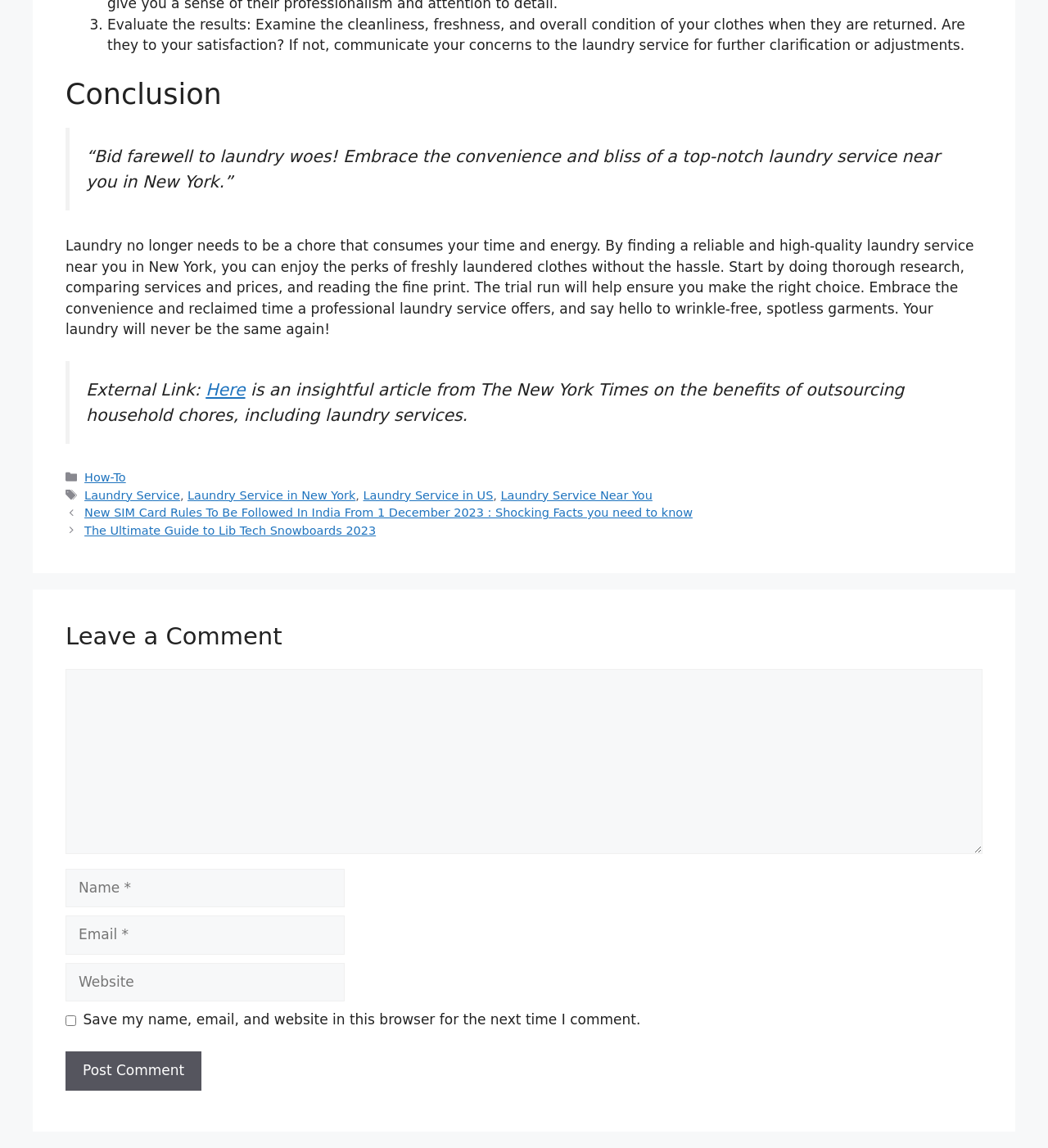Pinpoint the bounding box coordinates of the clickable area needed to execute the instruction: "Click the 'Post Comment' button". The coordinates should be specified as four float numbers between 0 and 1, i.e., [left, top, right, bottom].

[0.062, 0.916, 0.192, 0.95]